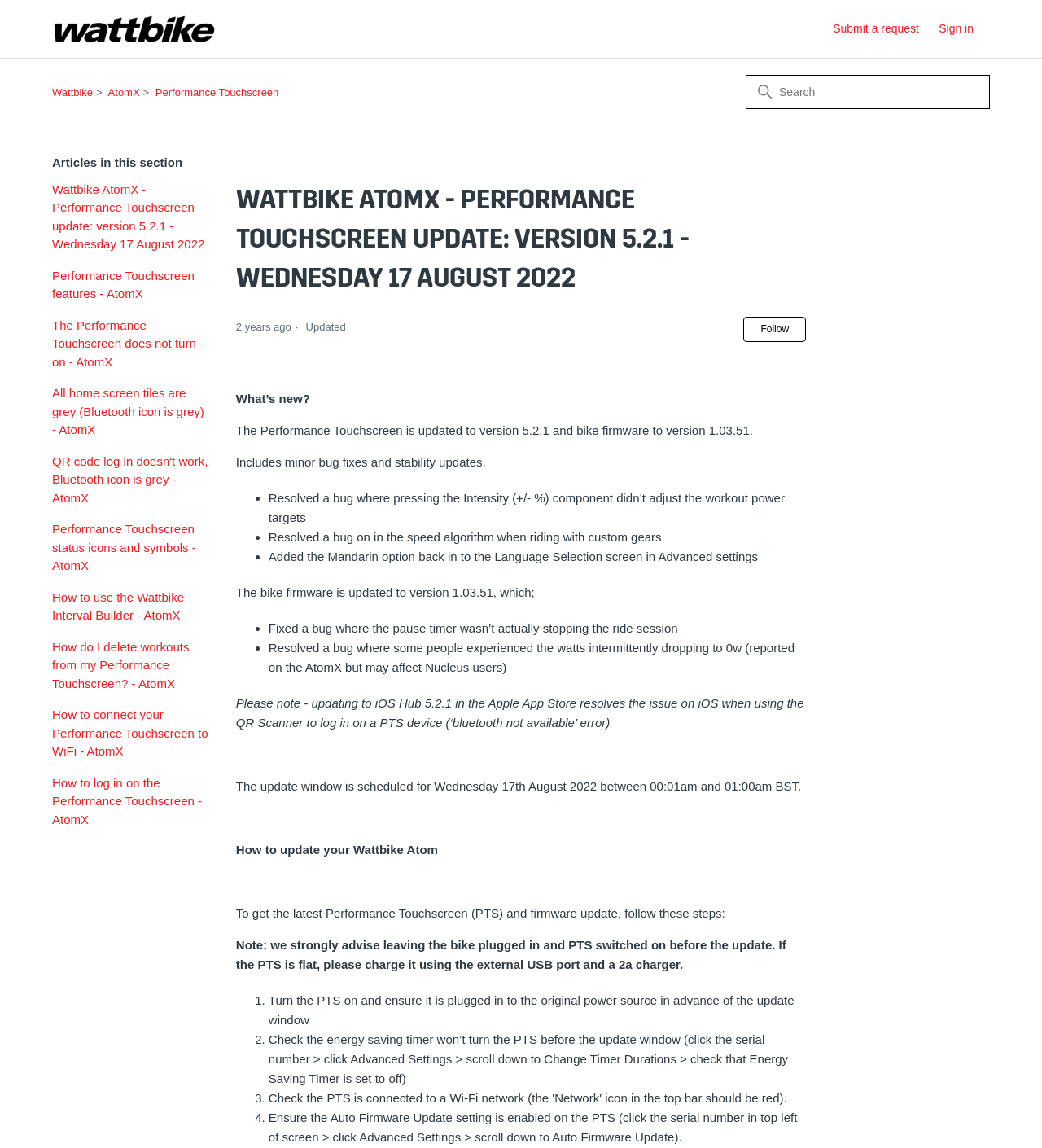Provide the bounding box coordinates of the HTML element this sentence describes: "AtomX".

[0.104, 0.075, 0.134, 0.086]